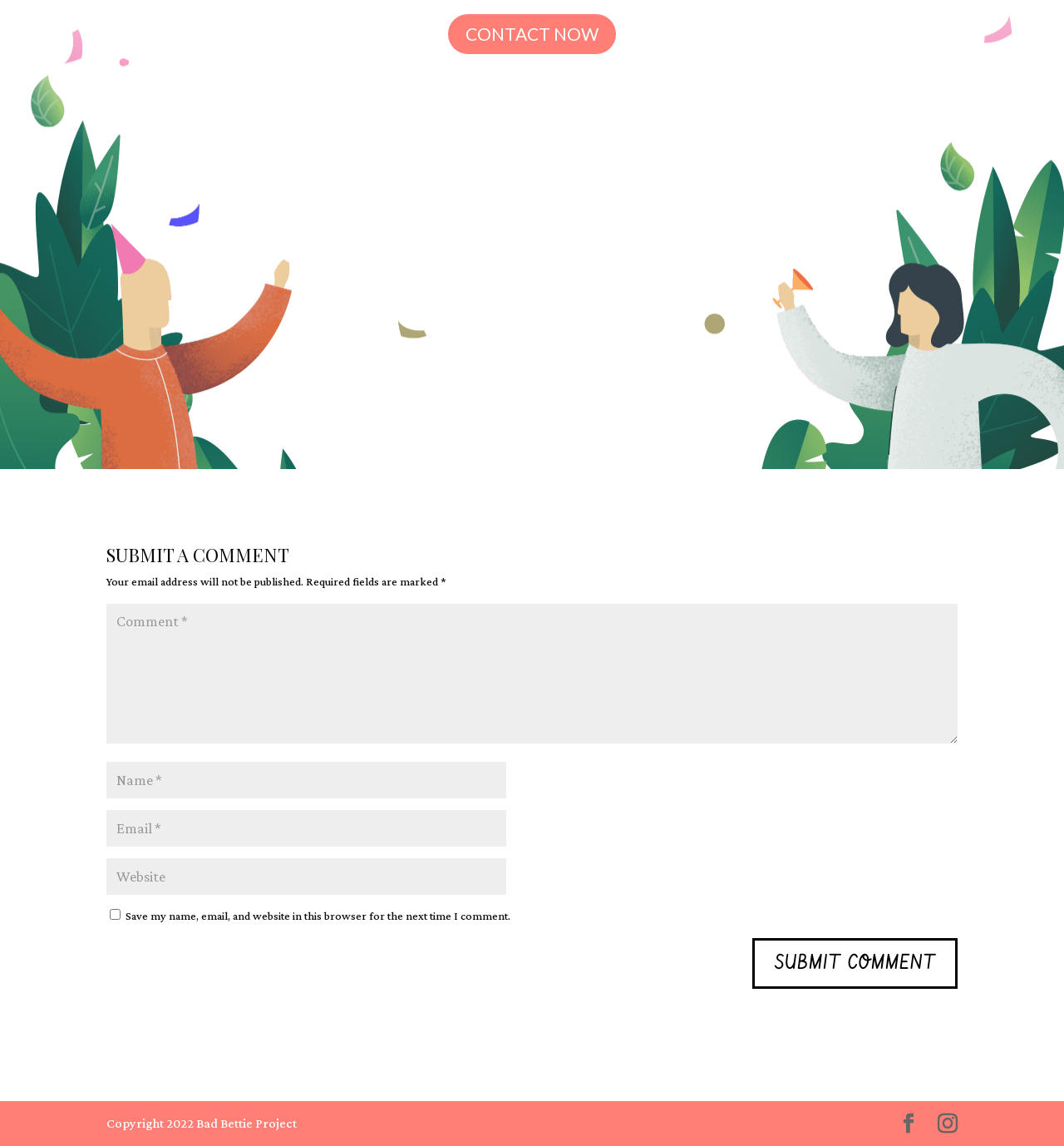Please determine the bounding box coordinates of the element to click on in order to accomplish the following task: "Submit a comment". Ensure the coordinates are four float numbers ranging from 0 to 1, i.e., [left, top, right, bottom].

[0.707, 0.818, 0.9, 0.863]